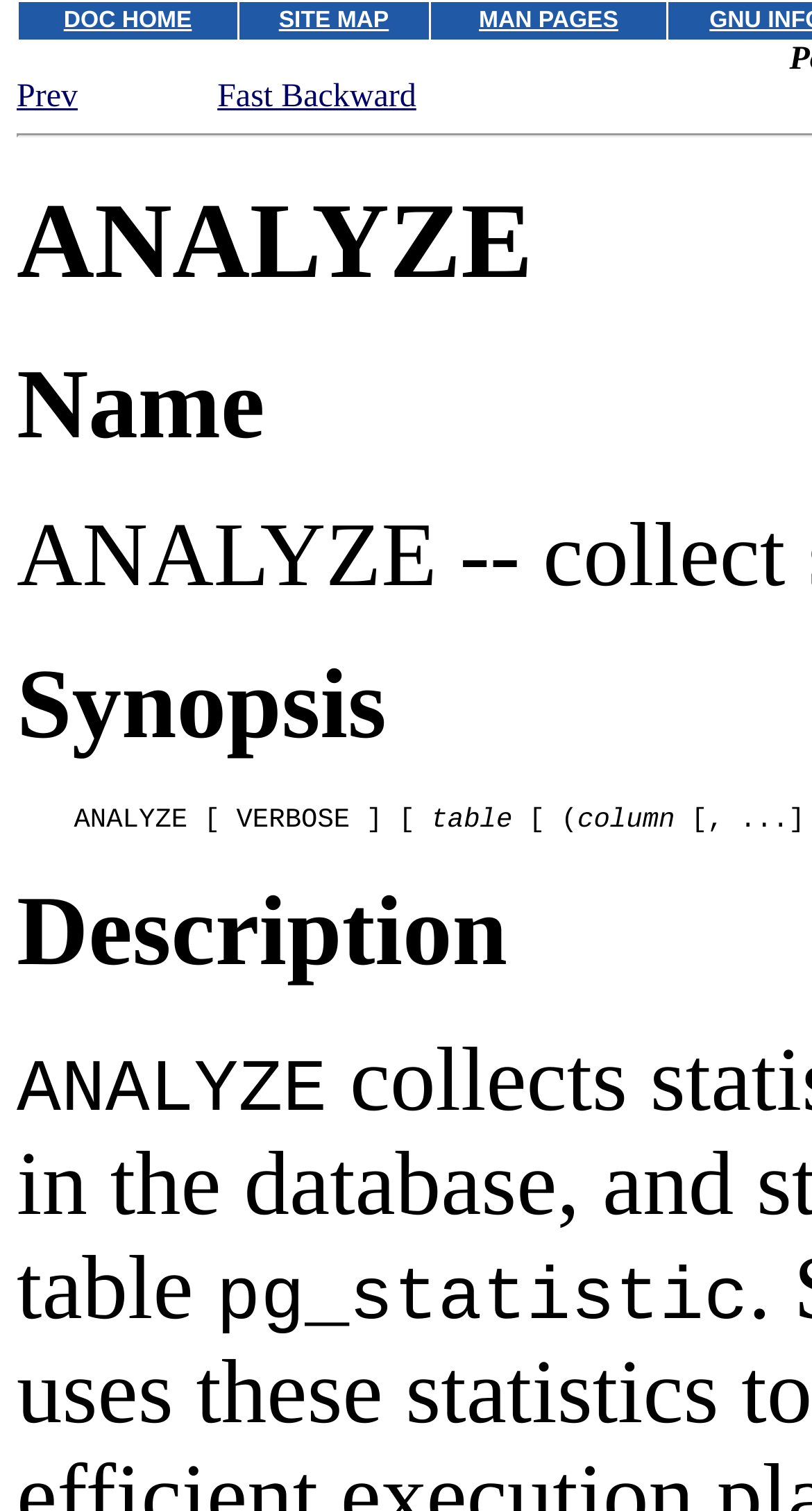Create a full and detailed caption for the entire webpage.

The webpage is divided into two main sections. At the top, there are three grid cells aligned horizontally, each containing a link: "DOC HOME", "SITE MAP", and "MAN PAGES". These links are positioned near the top left corner of the page.

Below these links, there are two more grid cells, also aligned horizontally, containing links "Prev" and "Fast Backward". These links are positioned near the top center of the page.

In the middle of the page, there is a section with several static text elements. The first text element reads "ANALYZE [ VERBOSE ]" and is positioned near the center of the page. To the right of this text, there are three more static text elements: "table", "[ (" and "column". These text elements are aligned horizontally and are positioned near the center of the page.

At the bottom left of the page, there is another static text element that reads "ANALYZE". Below this text, there is one more static text element that reads "pg_statistic". This text is positioned near the bottom center of the page.